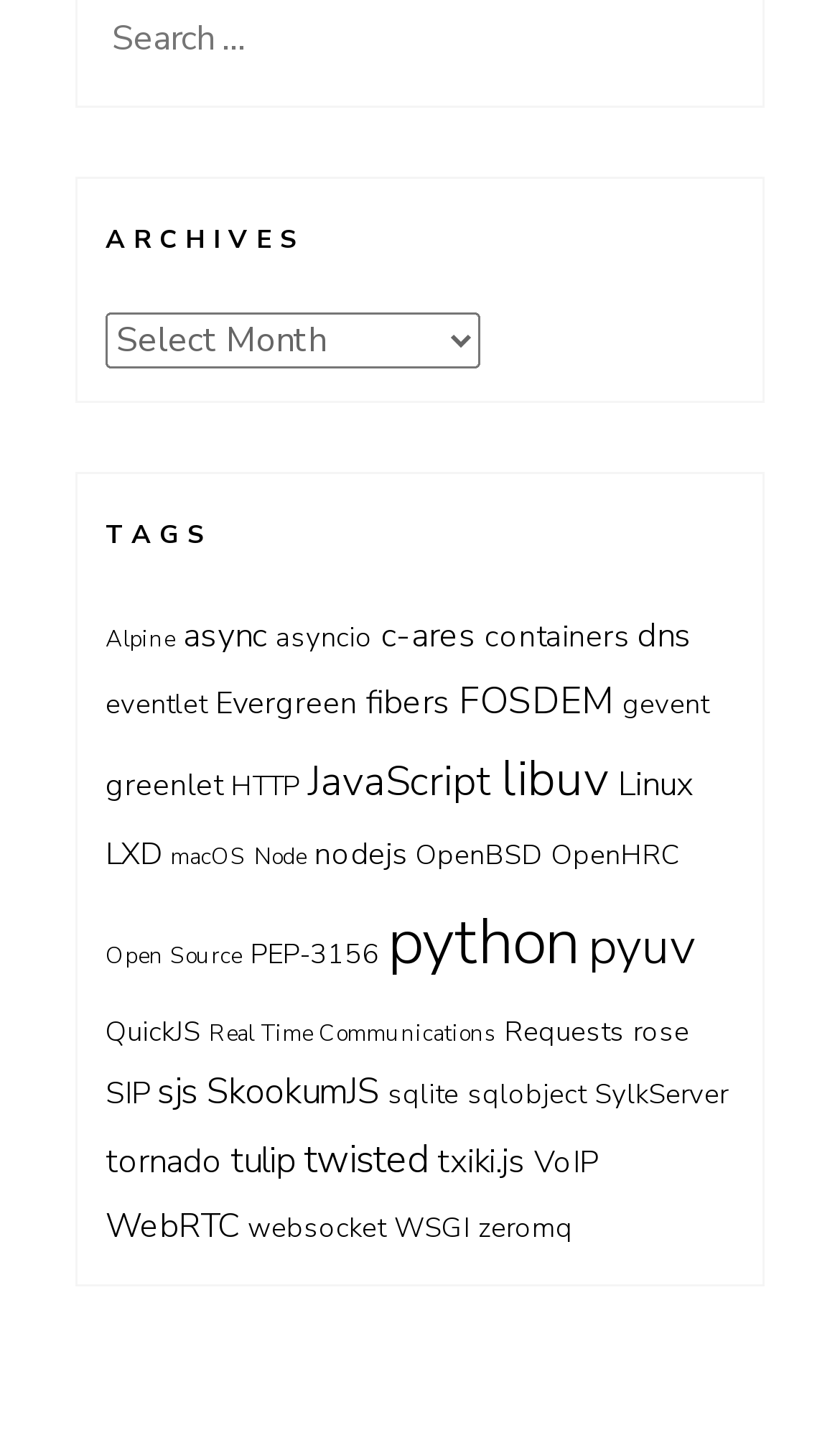Locate the bounding box coordinates of the element's region that should be clicked to carry out the following instruction: "View Alpine archives". The coordinates need to be four float numbers between 0 and 1, i.e., [left, top, right, bottom].

[0.126, 0.433, 0.208, 0.455]